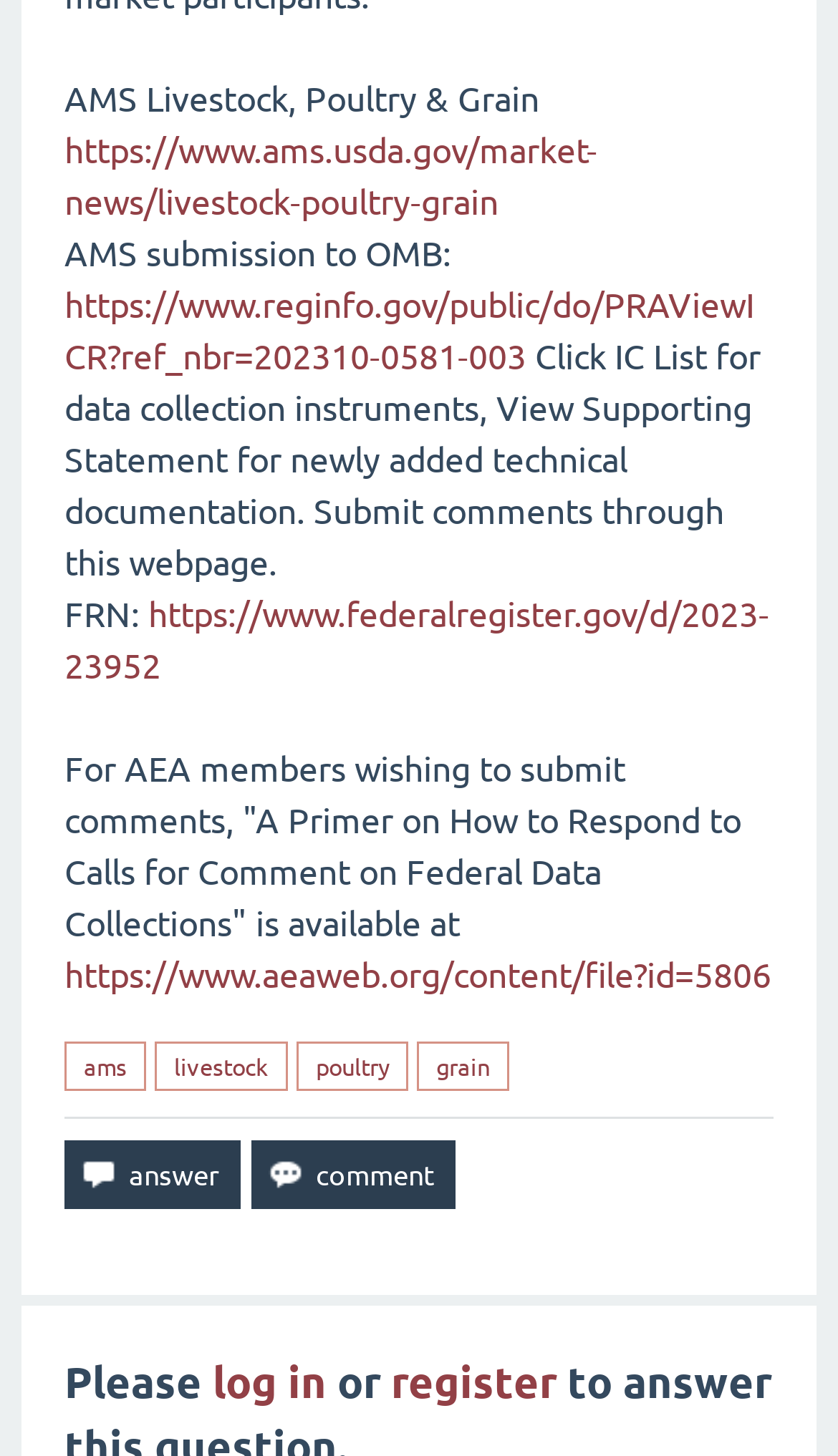How many links are there on the webpage?
Use the information from the screenshot to give a comprehensive response to the question.

I counted the number of link elements on the webpage, and there are 9 links in total, including the links to 'https://www.ams.usda.gov/market-news/livestock-poultry-grain', 'https://www.reginfo.gov/public/do/PRAViewICR?ref_nbr=202310-0581-003', and so on.